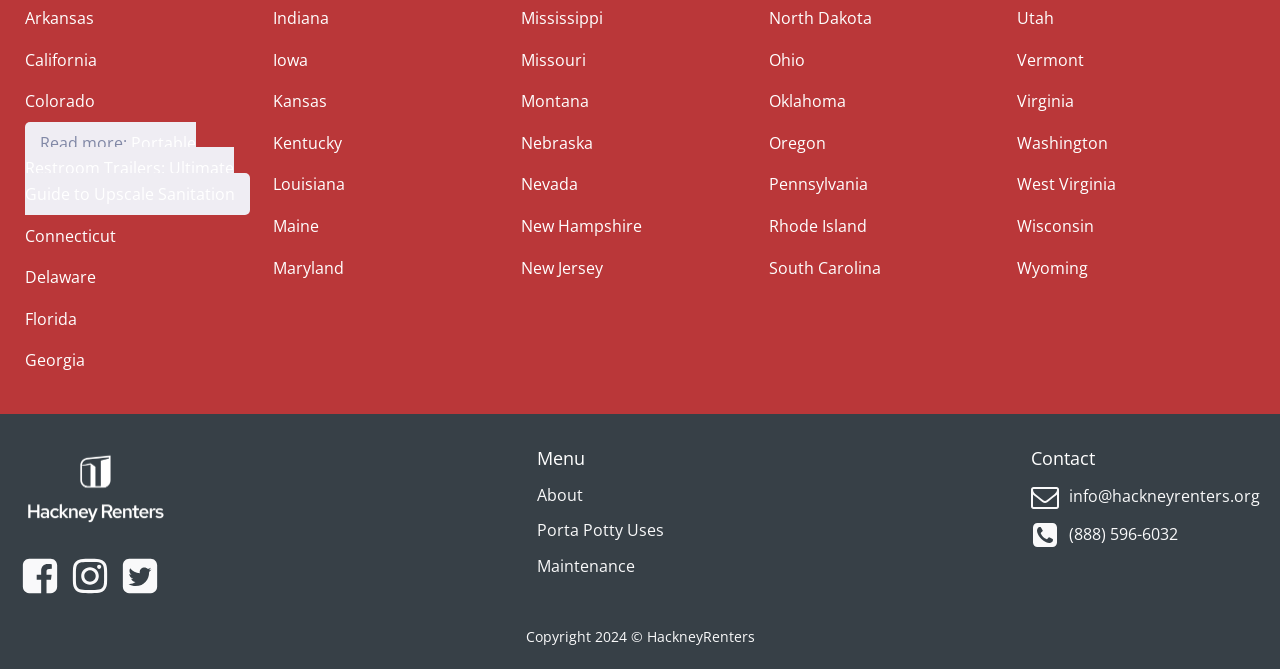What is the phone number listed on this webpage? Refer to the image and provide a one-word or short phrase answer.

(888) 596-6032